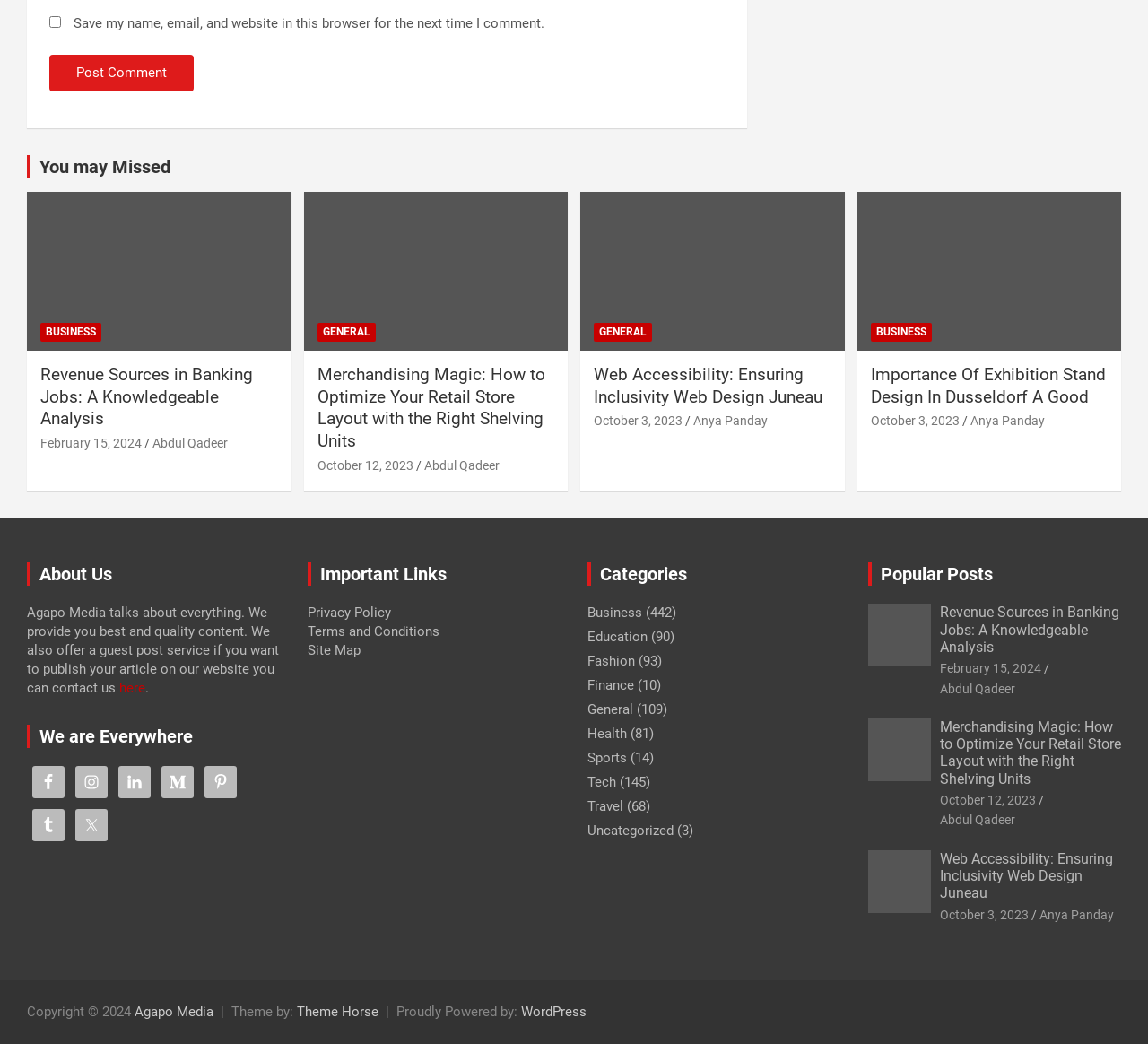Please locate the bounding box coordinates of the element that should be clicked to achieve the given instruction: "Check the Privacy Policy".

[0.268, 0.579, 0.34, 0.595]